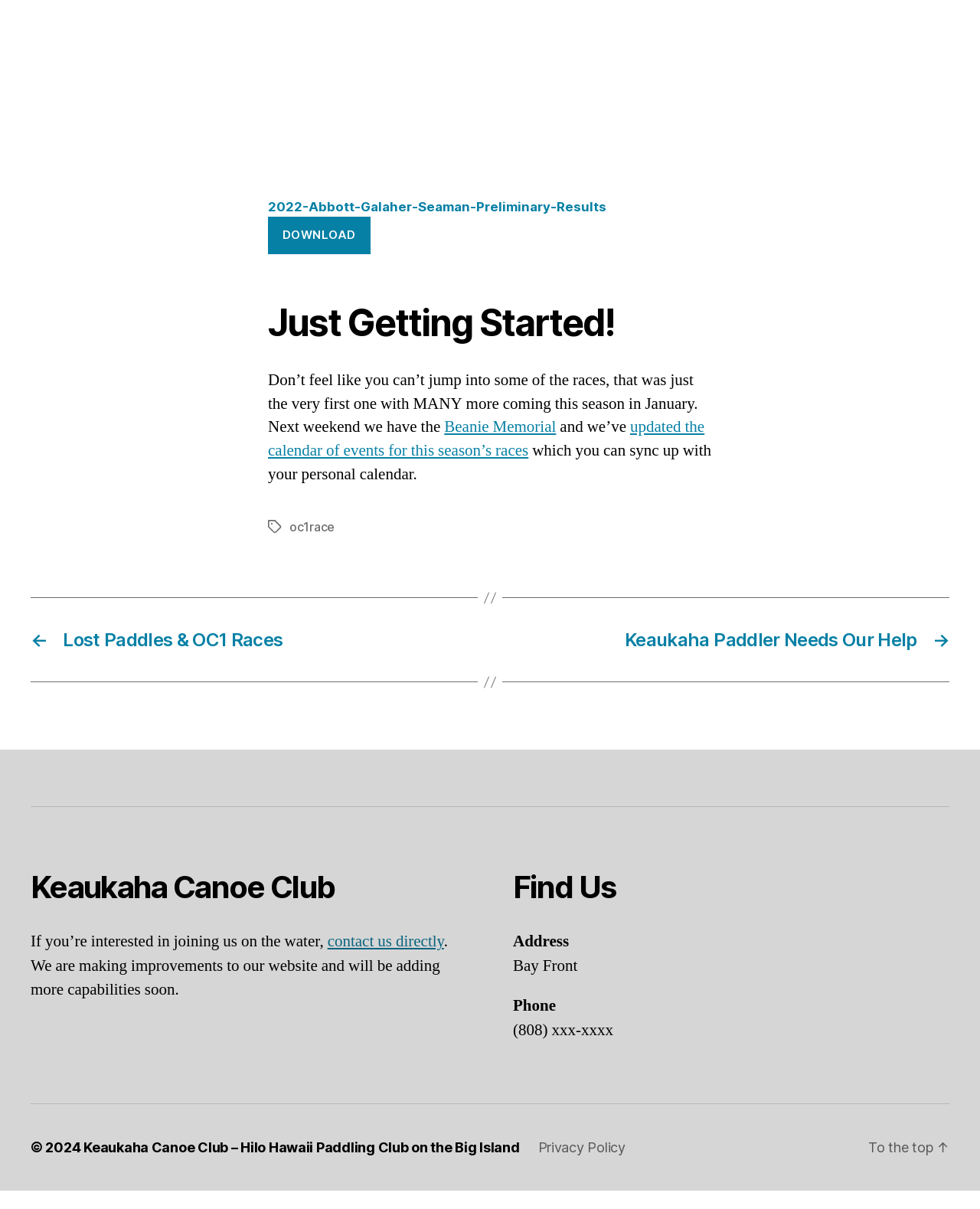Please predict the bounding box coordinates (top-left x, top-left y, bottom-right x, bottom-right y) for the UI element in the screenshot that fits the description: contact us directly

[0.334, 0.785, 0.453, 0.802]